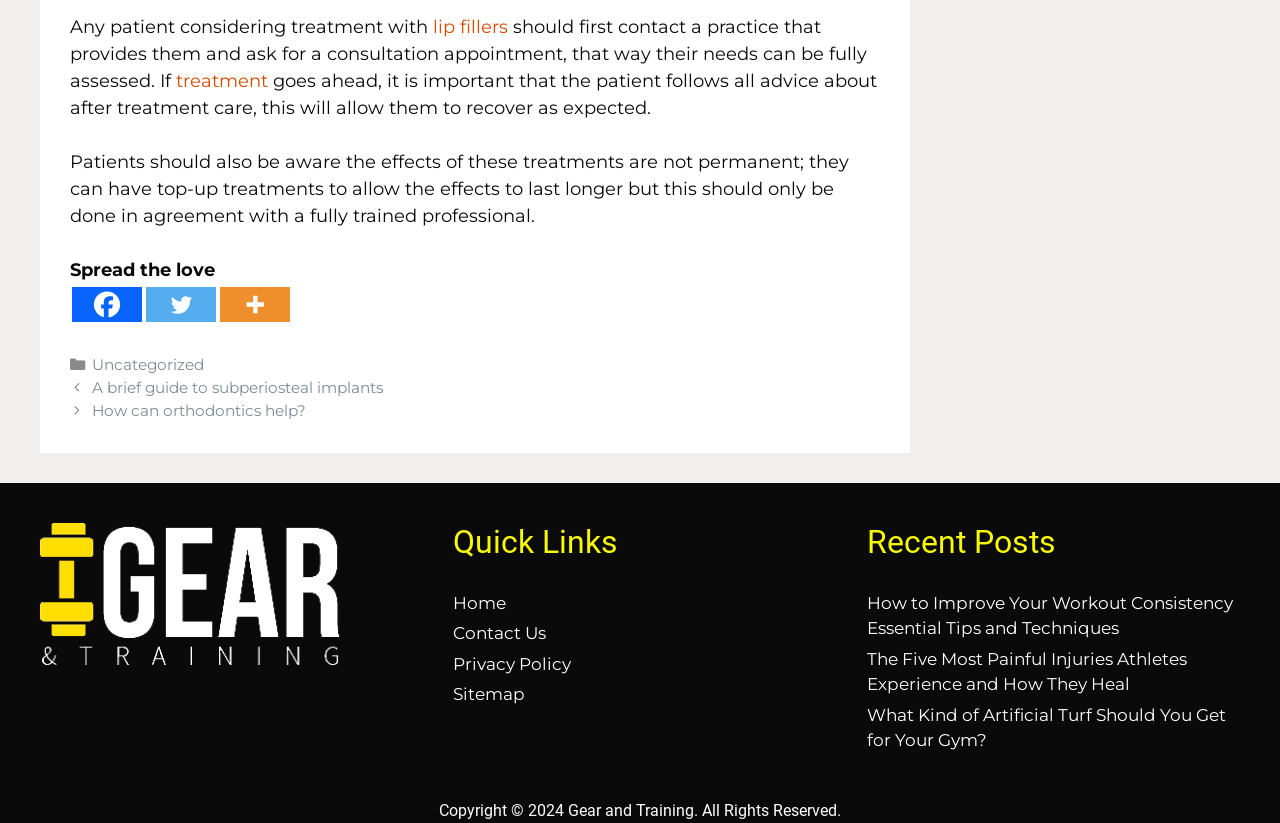Use a single word or phrase to respond to the question:
What is the effect of lip filler treatments?

Not permanent